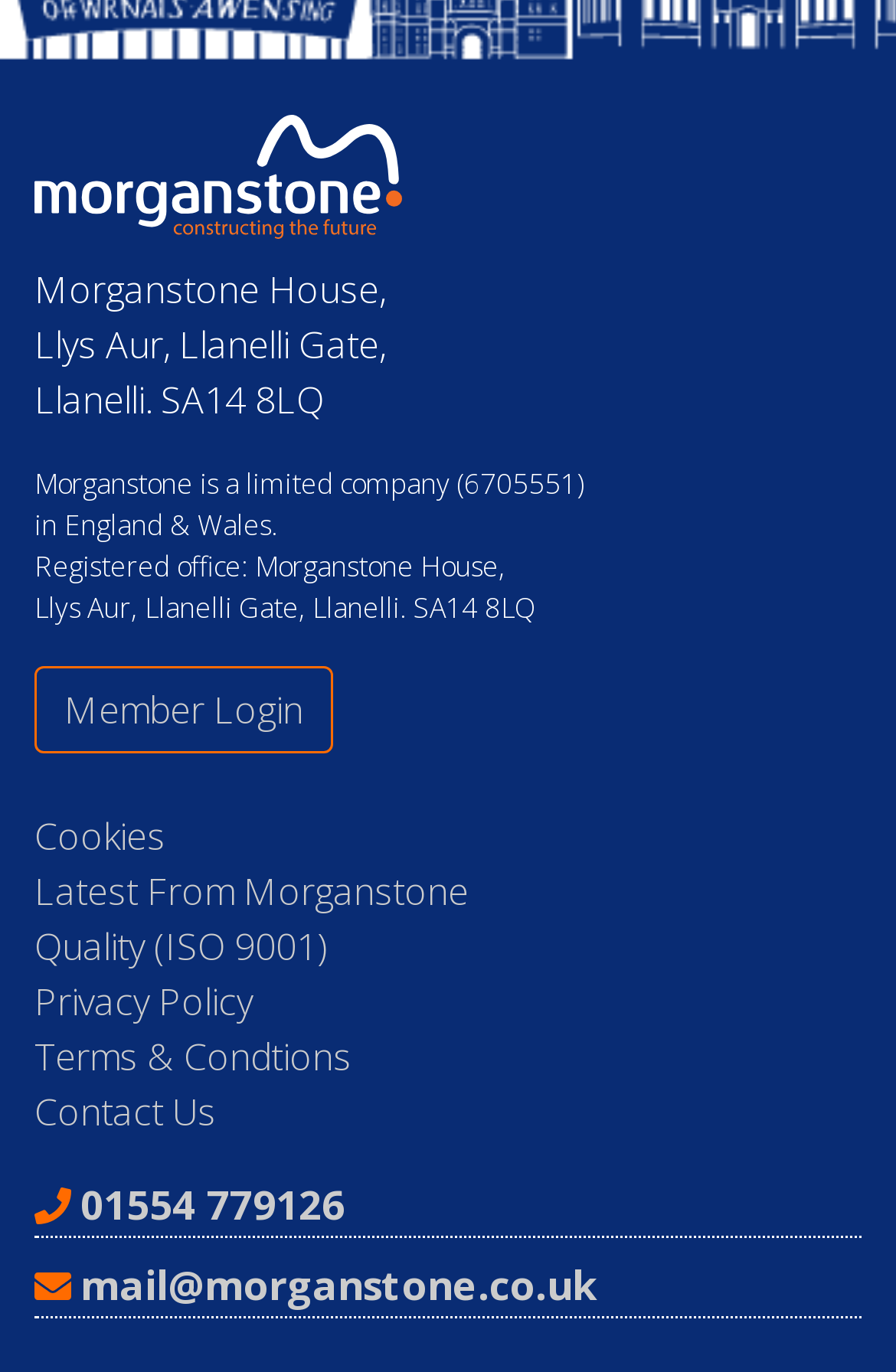Can you pinpoint the bounding box coordinates for the clickable element required for this instruction: "Check Quality ISO 9001"? The coordinates should be four float numbers between 0 and 1, i.e., [left, top, right, bottom].

[0.038, 0.672, 0.367, 0.709]